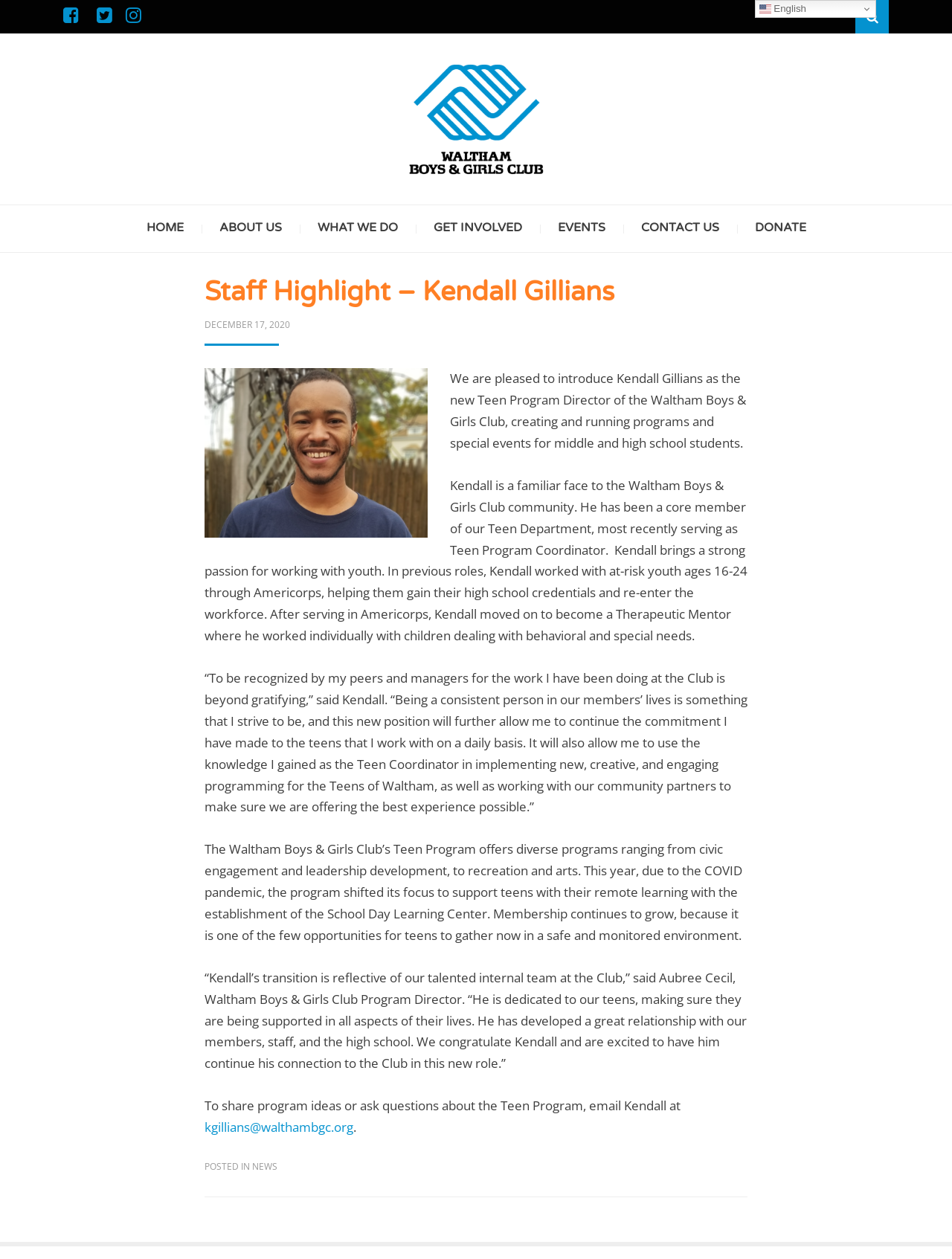Specify the bounding box coordinates of the element's area that should be clicked to execute the given instruction: "Contact Kendall Gillians". The coordinates should be four float numbers between 0 and 1, i.e., [left, top, right, bottom].

[0.215, 0.888, 0.371, 0.902]